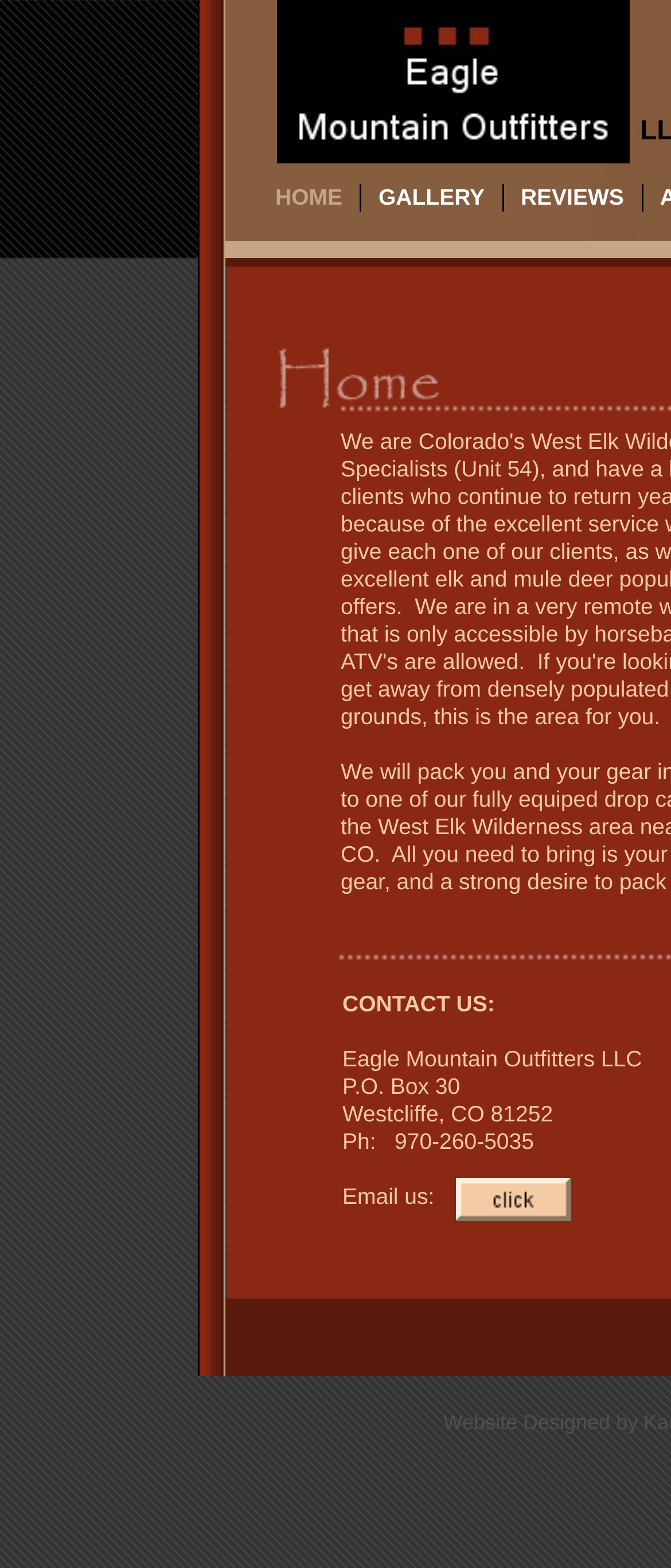Carefully observe the image and respond to the question with a detailed answer:
What is the phone number of the outfitter?

The phone number of the outfitter can be found in the StaticText element with the text 'Ph:  970-260-5035' located at coordinates [0.51, 0.72, 0.796, 0.736].